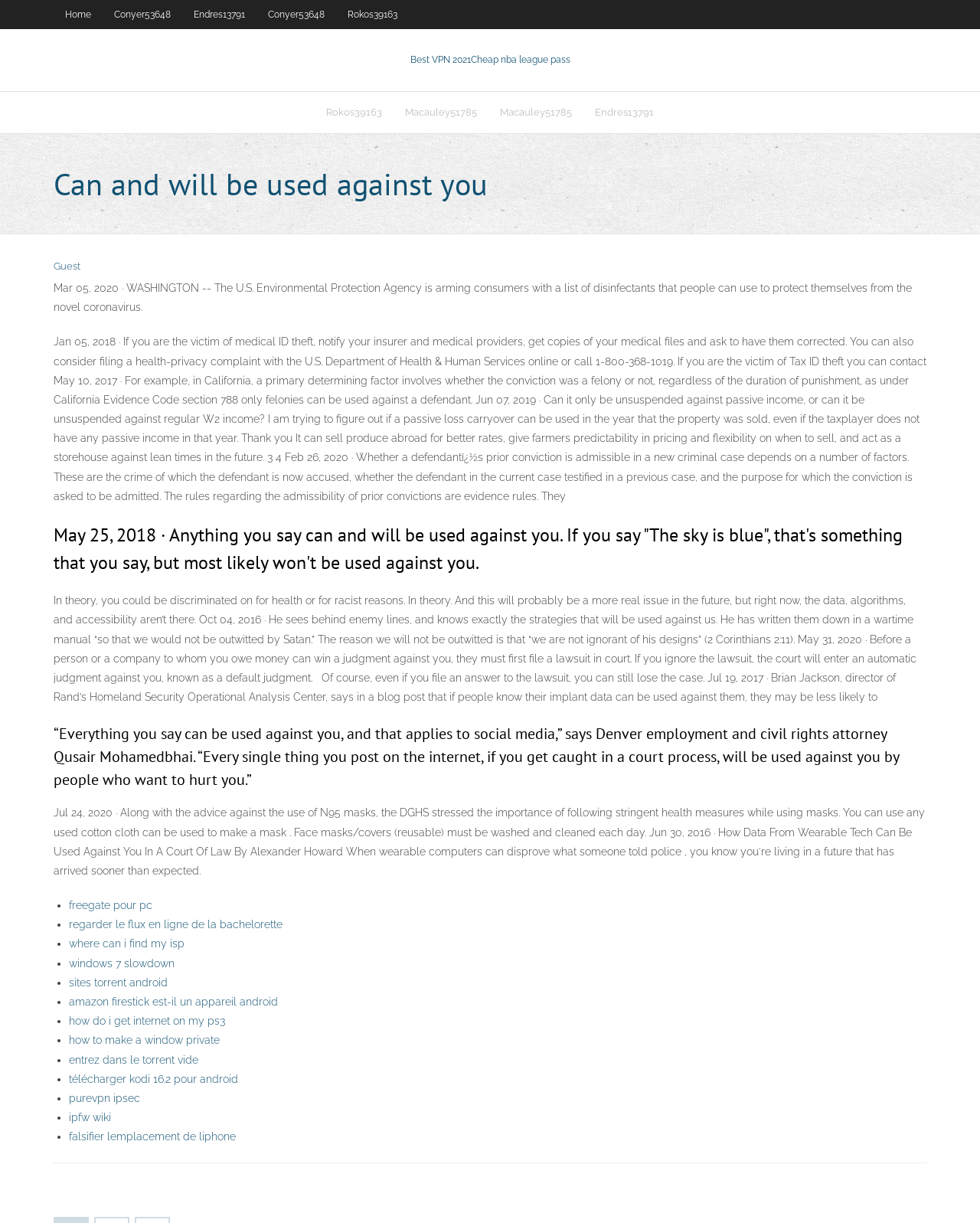Provide the bounding box coordinates for the area that should be clicked to complete the instruction: "Click on the 'Best VPN 2021Cheap nba league pass' link".

[0.418, 0.044, 0.582, 0.053]